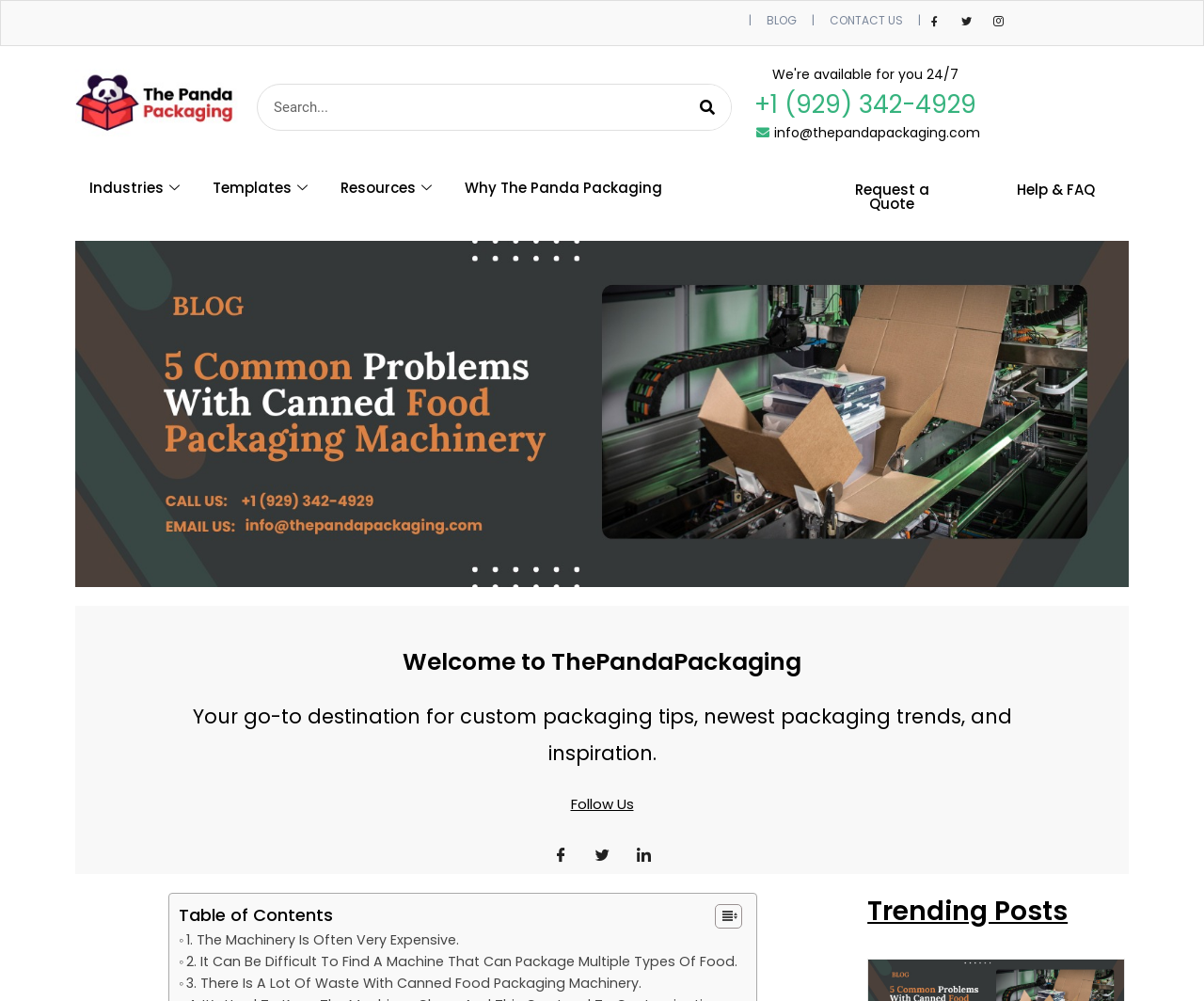Determine the bounding box coordinates for the area you should click to complete the following instruction: "Contact us".

[0.689, 0.01, 0.75, 0.031]